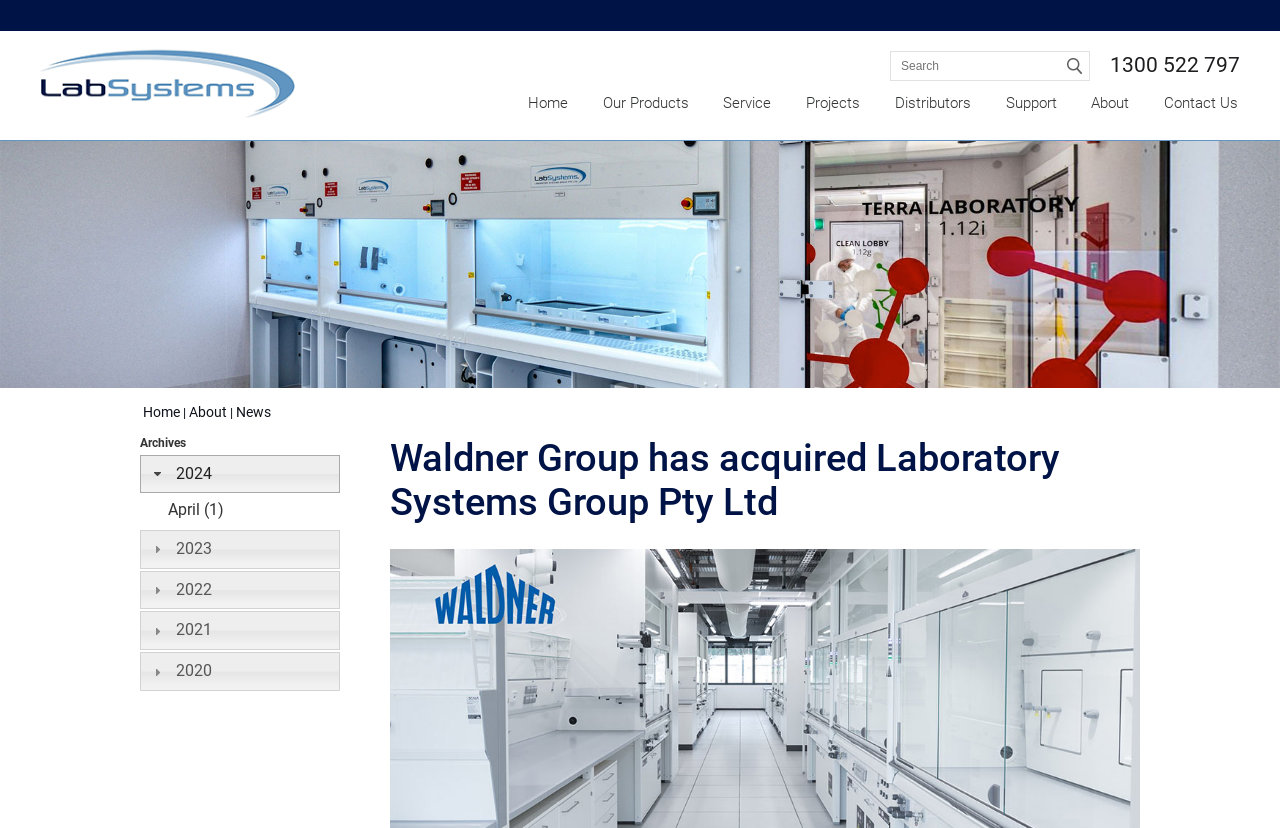Please specify the bounding box coordinates of the element that should be clicked to execute the given instruction: 'View archives for 2024'. Ensure the coordinates are four float numbers between 0 and 1, expressed as [left, top, right, bottom].

[0.109, 0.549, 0.266, 0.596]